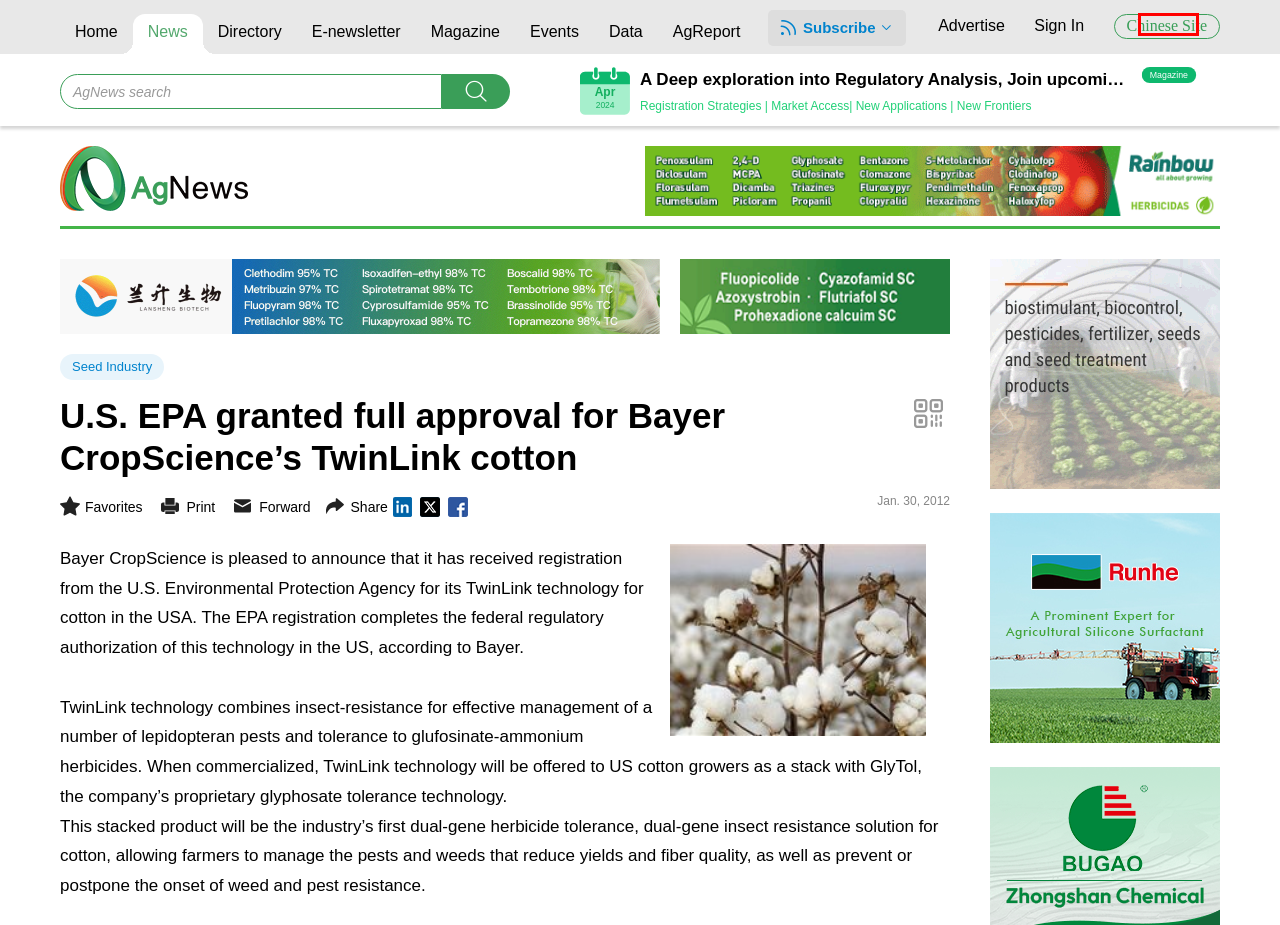Given a webpage screenshot with a UI element marked by a red bounding box, choose the description that best corresponds to the new webpage that will appear after clicking the element. The candidates are:
A. Rainbow - All About Growing
B. Hebei Lansheng Biotech Co., Ltd.
C. Agropages-agrochemical news | The Best Agrochemical News Platform-Agropages.com
D. Crop Science | SGS
E. AgroPages.com - One-Stop Online Platform for Agrochemical Business
F. 2024 Seed Treatment Special
G. 立足世界 服务中国-世界农化网
H. AgroPages.com

E